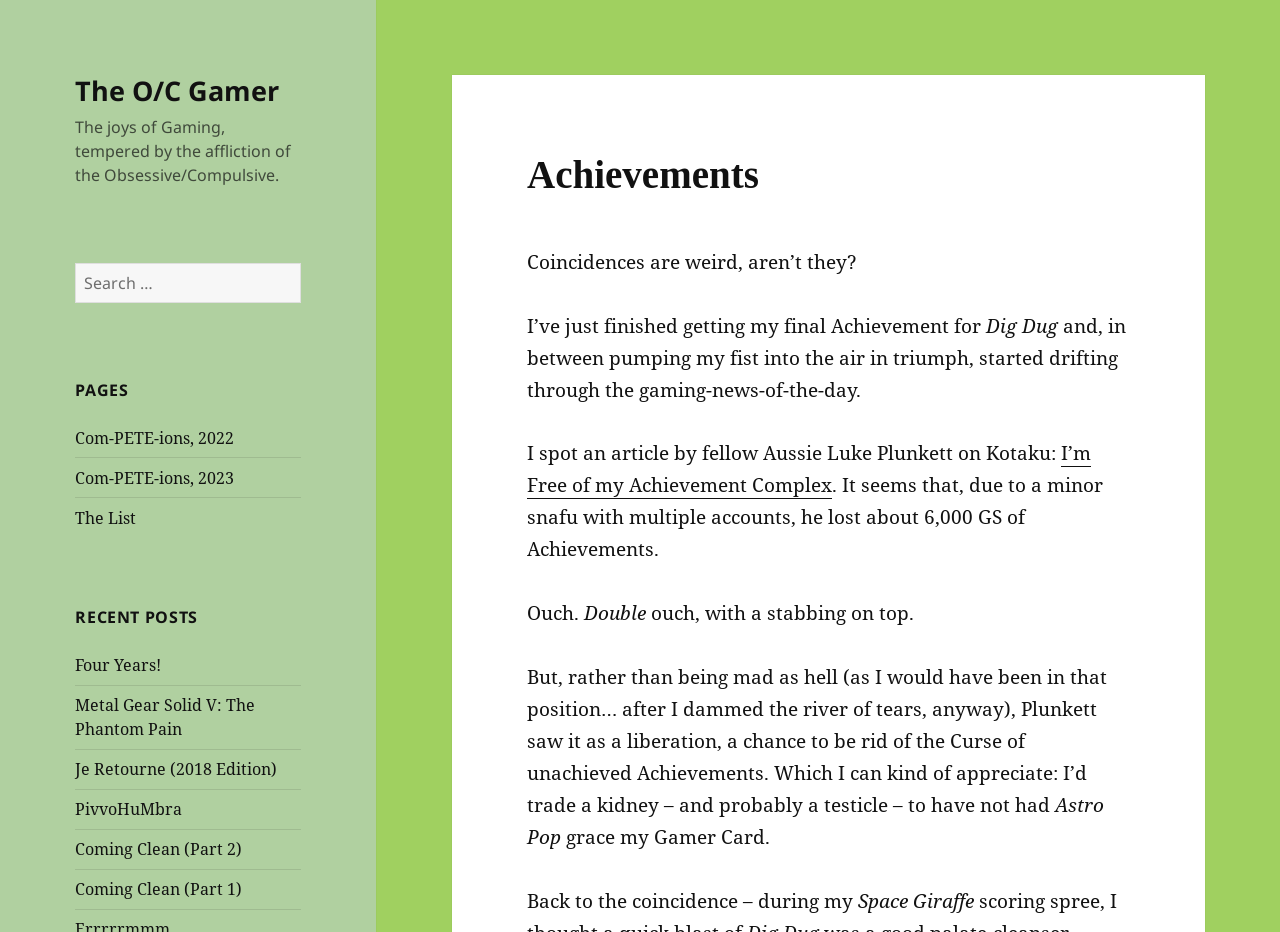What is the purpose of the search box?
Observe the image and answer the question with a one-word or short phrase response.

To search for content